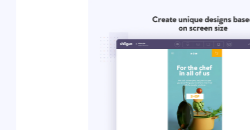Reply to the question with a brief word or phrase: What is the focus of the design tool?

Adaptability and customization